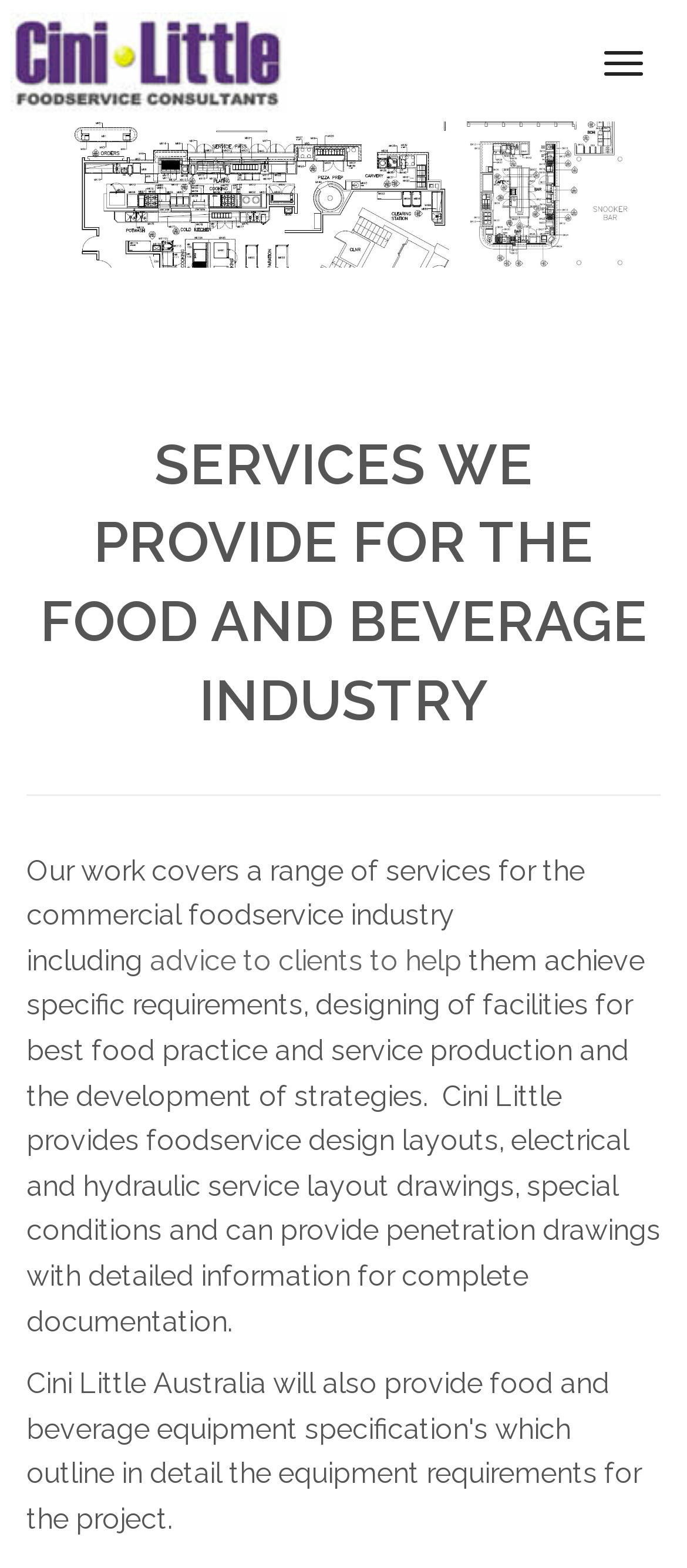Determine the bounding box coordinates for the UI element described. Format the coordinates as (top-left x, top-left y, bottom-right x, bottom-right y) and ensure all values are between 0 and 1. Element description: advice to clients to help

[0.218, 0.602, 0.672, 0.623]